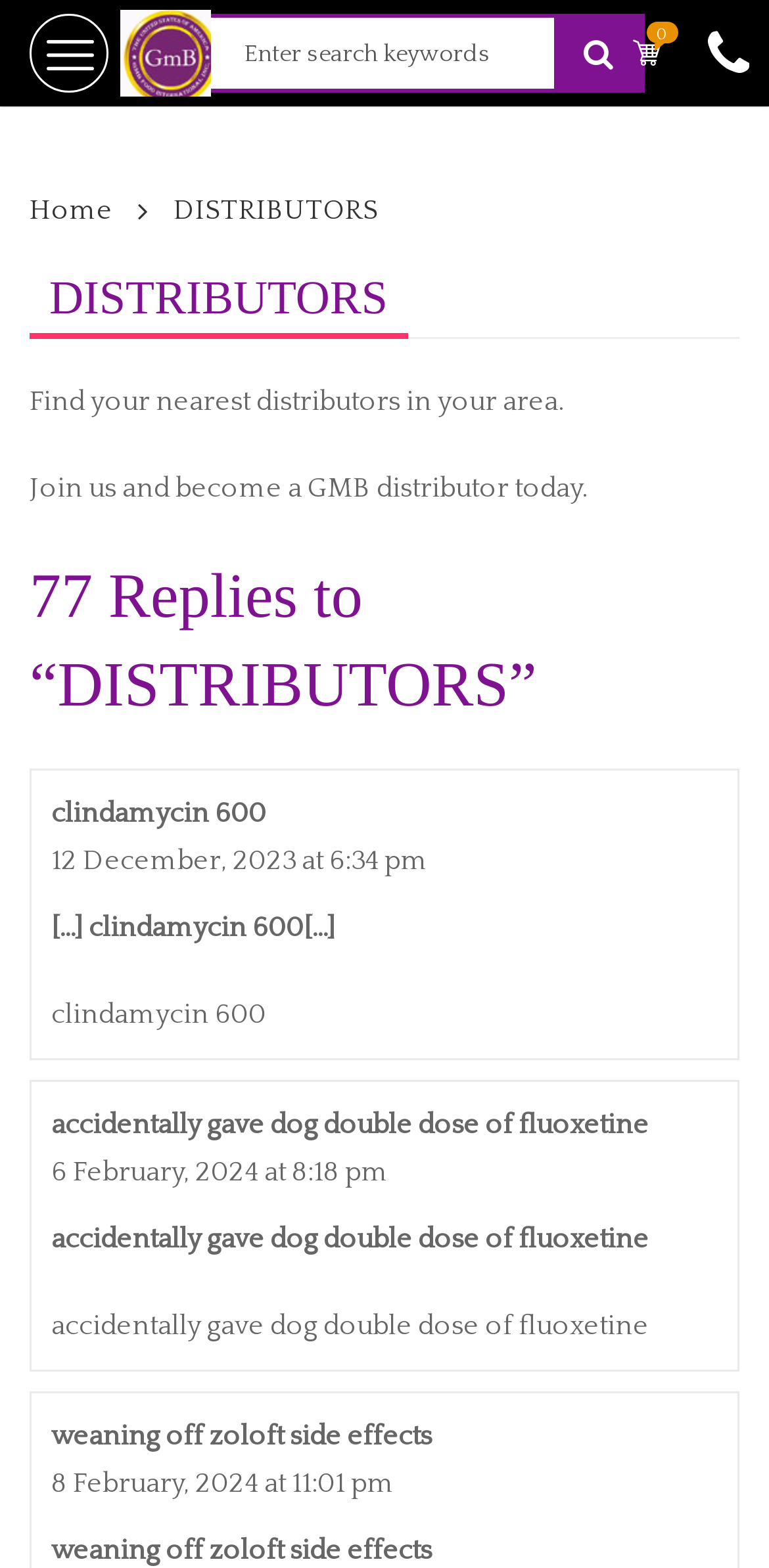Answer the question below with a single word or a brief phrase: 
What is the purpose of the search bar?

To find distributors